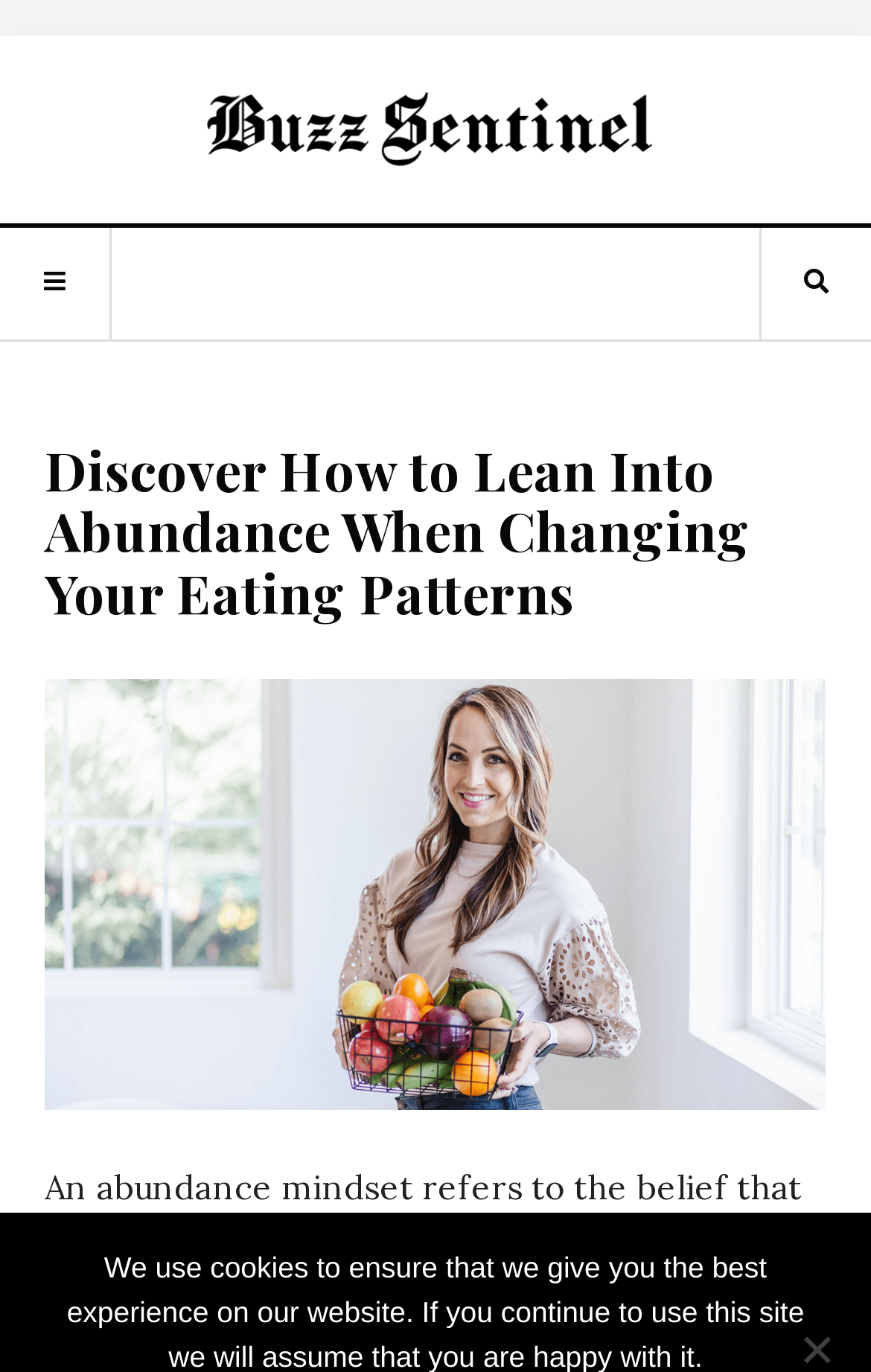Analyze the image and answer the question with as much detail as possible: 
What is the purpose of the webpage?

Based on the heading and the content structure, it can be inferred that the purpose of the webpage is to educate or inform readers about the concept of abundance mindset, specifically in the context of changing eating patterns.